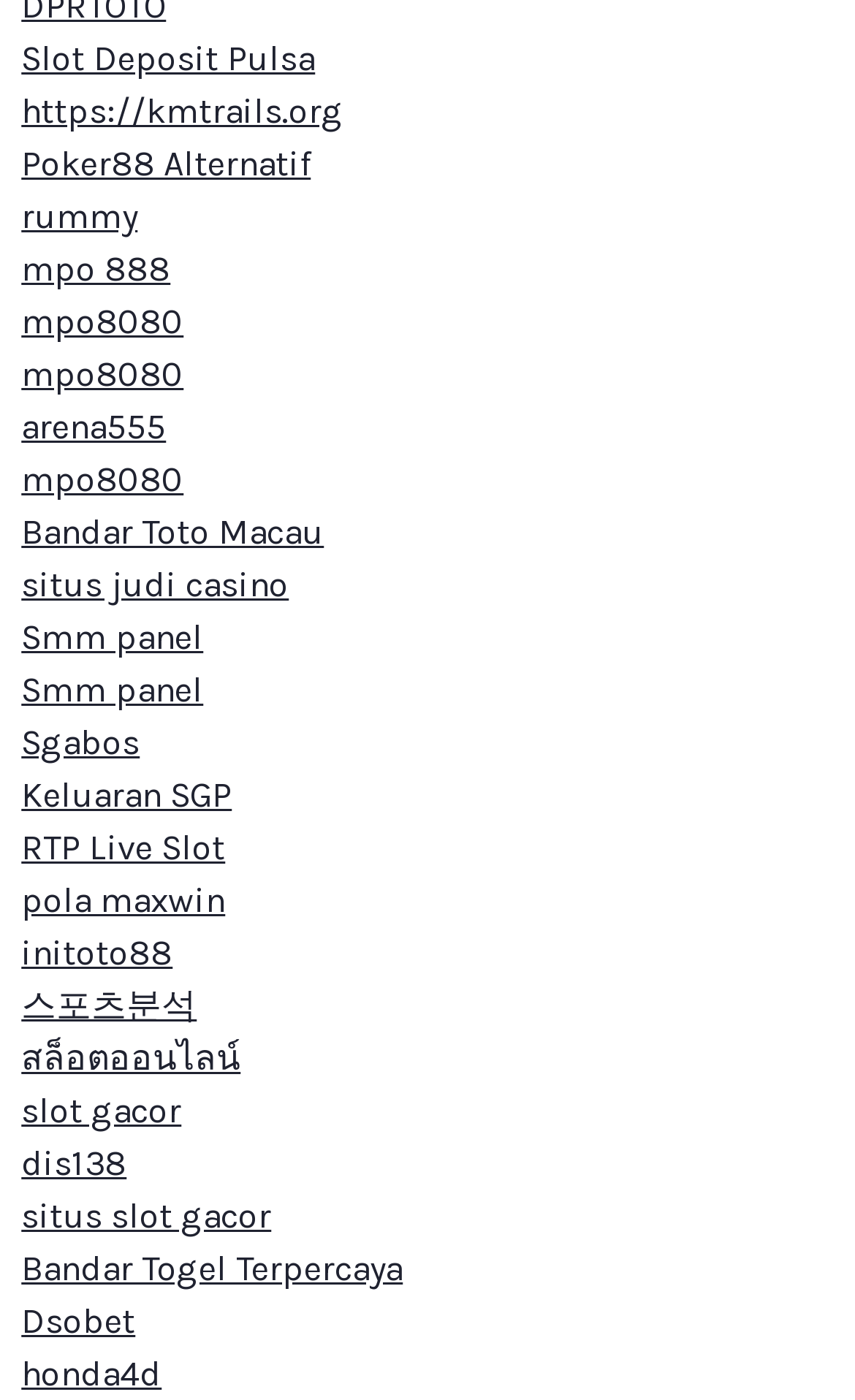Pinpoint the bounding box coordinates of the area that should be clicked to complete the following instruction: "Check out rummy". The coordinates must be given as four float numbers between 0 and 1, i.e., [left, top, right, bottom].

[0.025, 0.14, 0.161, 0.17]